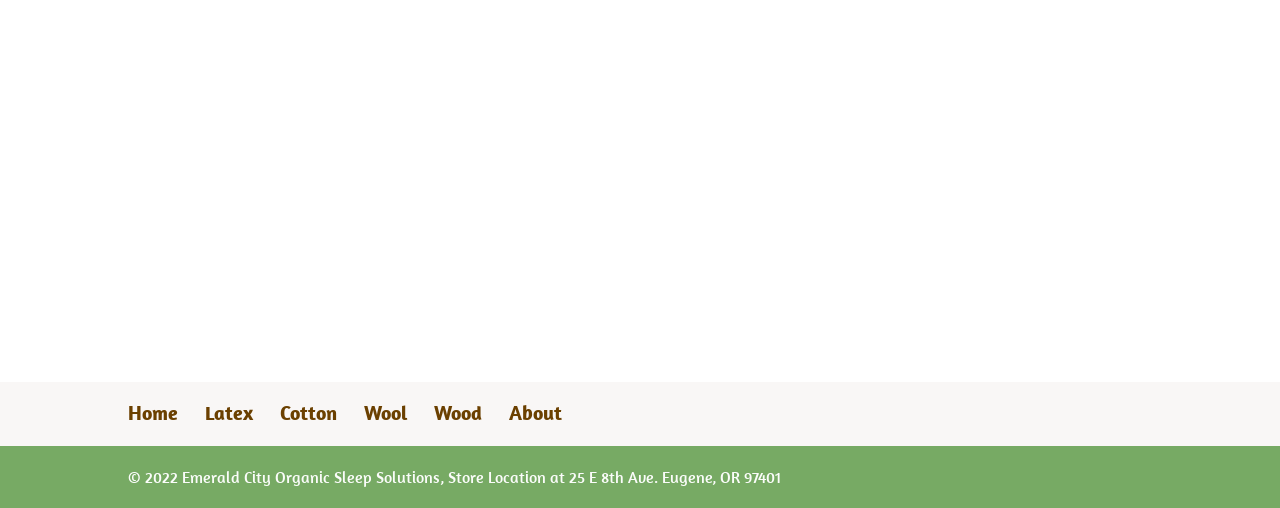Find the bounding box coordinates for the HTML element specified by: "About".

[0.398, 0.787, 0.439, 0.837]